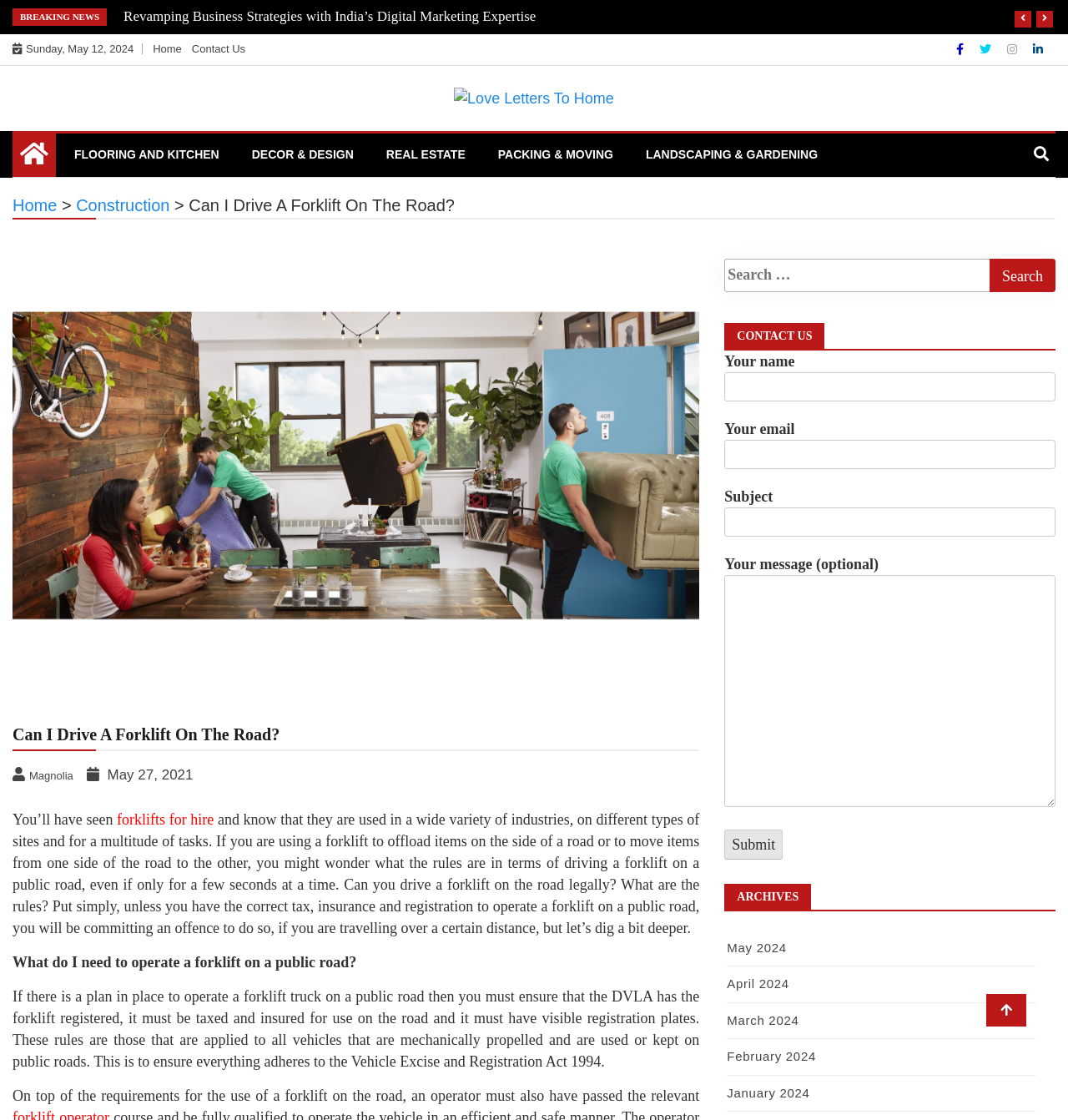Could you determine the bounding box coordinates of the clickable element to complete the instruction: "View the 'May 2024' archives"? Provide the coordinates as four float numbers between 0 and 1, i.e., [left, top, right, bottom].

[0.681, 0.84, 0.737, 0.852]